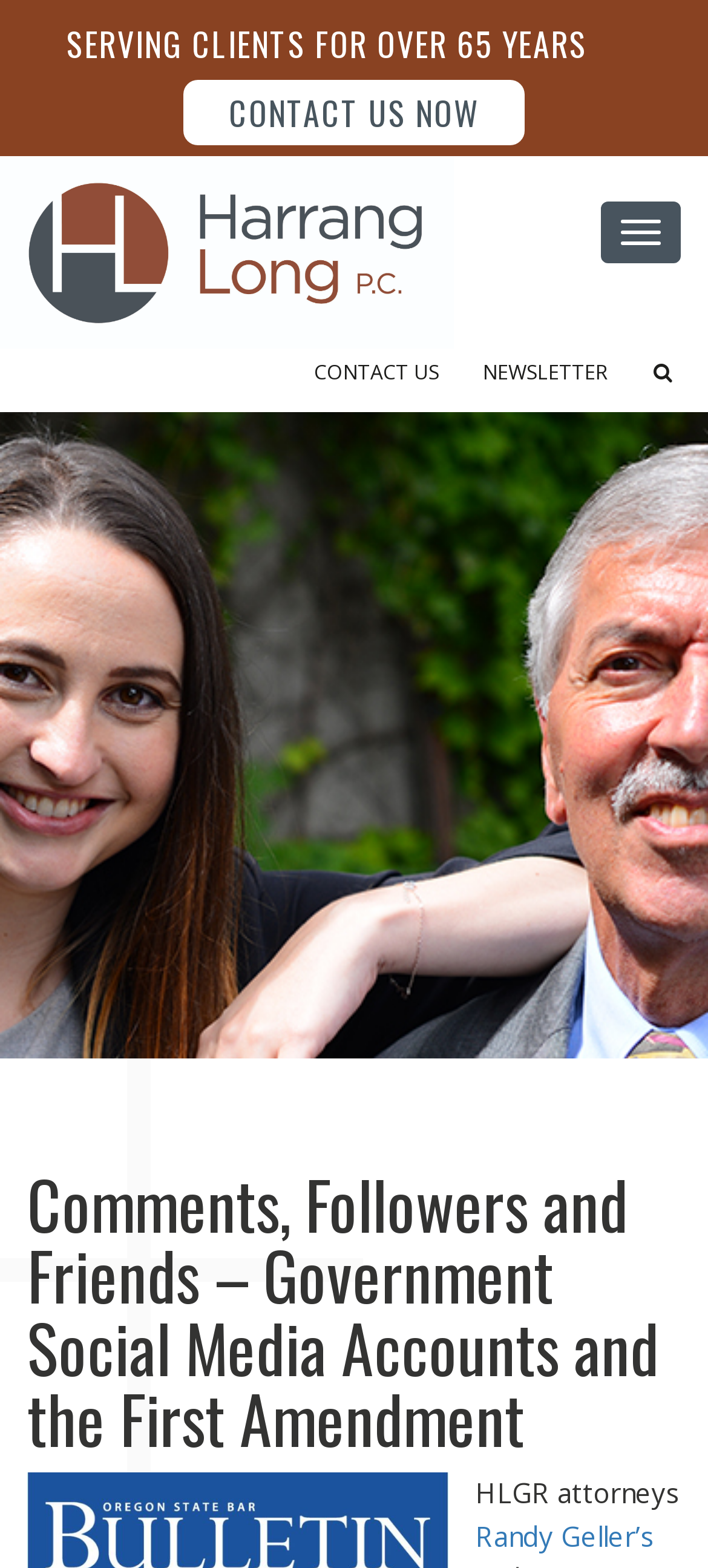Based on the provided description, "Toggle navigation", find the bounding box of the corresponding UI element in the screenshot.

[0.849, 0.129, 0.962, 0.168]